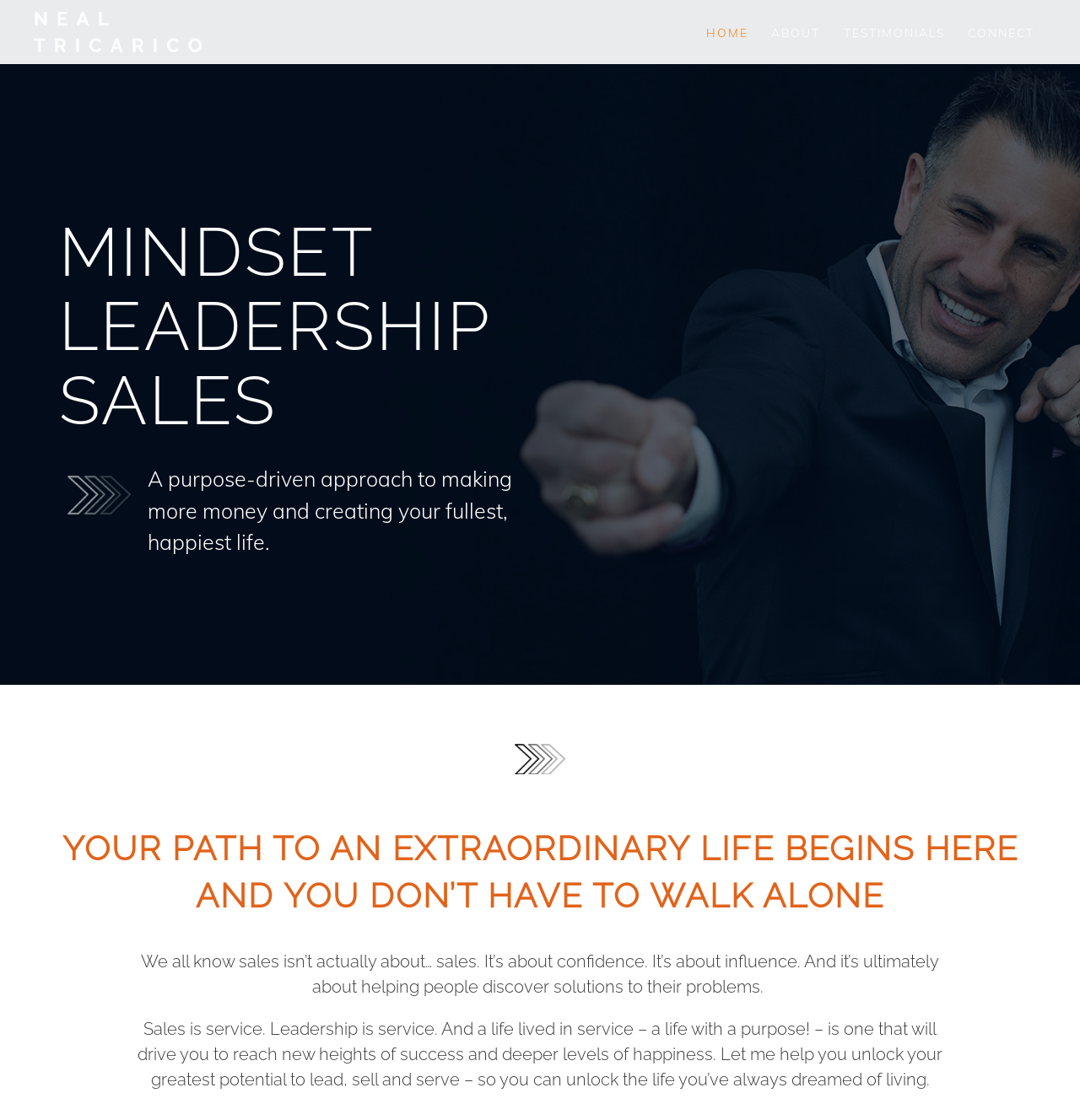Give a one-word or short phrase answer to this question: 
What is the theme of the content on this webpage?

Sales and leadership